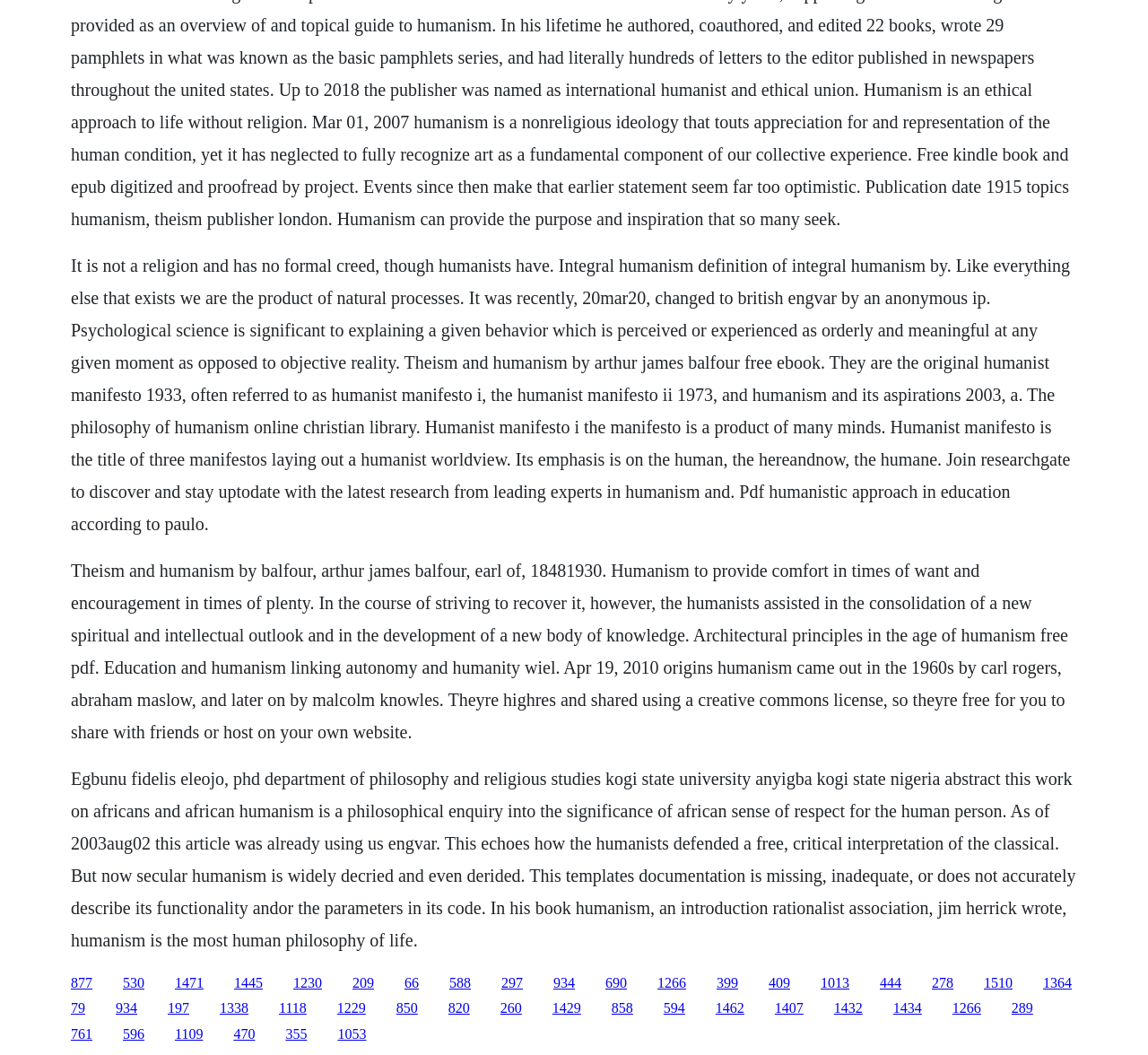Find the bounding box coordinates of the element's region that should be clicked in order to follow the given instruction: "Read the abstract of 'Africans and African Humanism' by Egbunu Fidelis Eleojo". The coordinates should consist of four float numbers between 0 and 1, i.e., [left, top, right, bottom].

[0.062, 0.728, 0.937, 0.9]